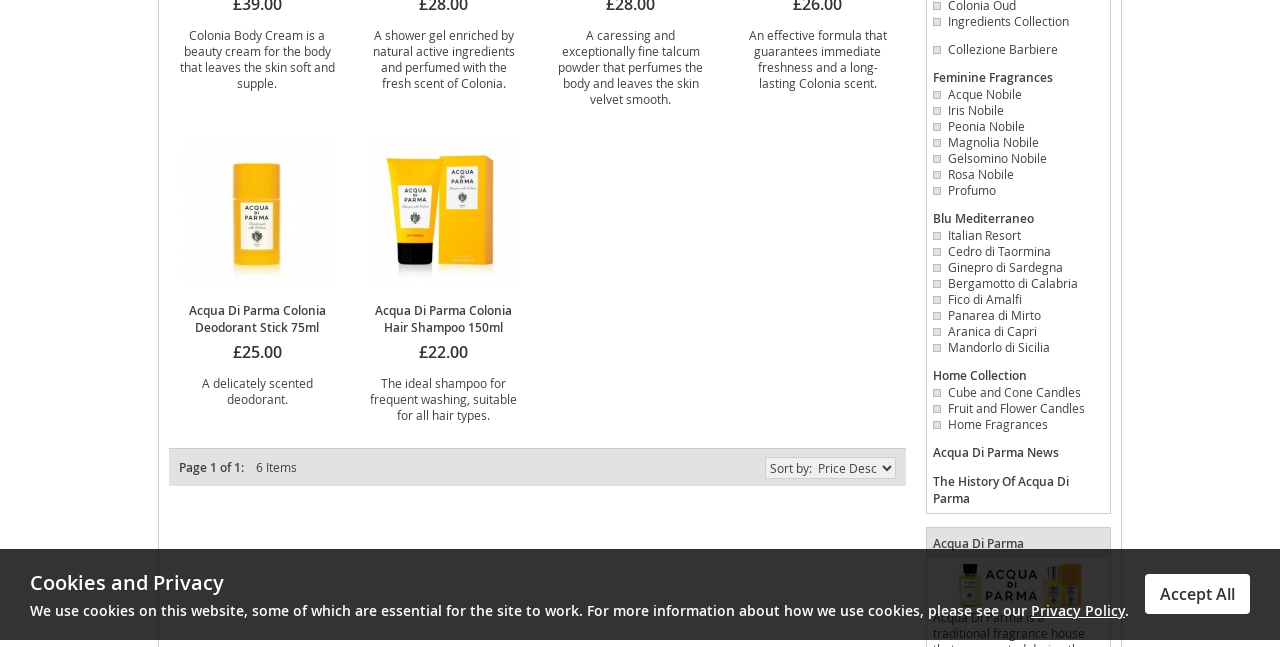Identify the bounding box for the element characterized by the following description: "Acqua Di Parma News".

[0.729, 0.686, 0.827, 0.711]